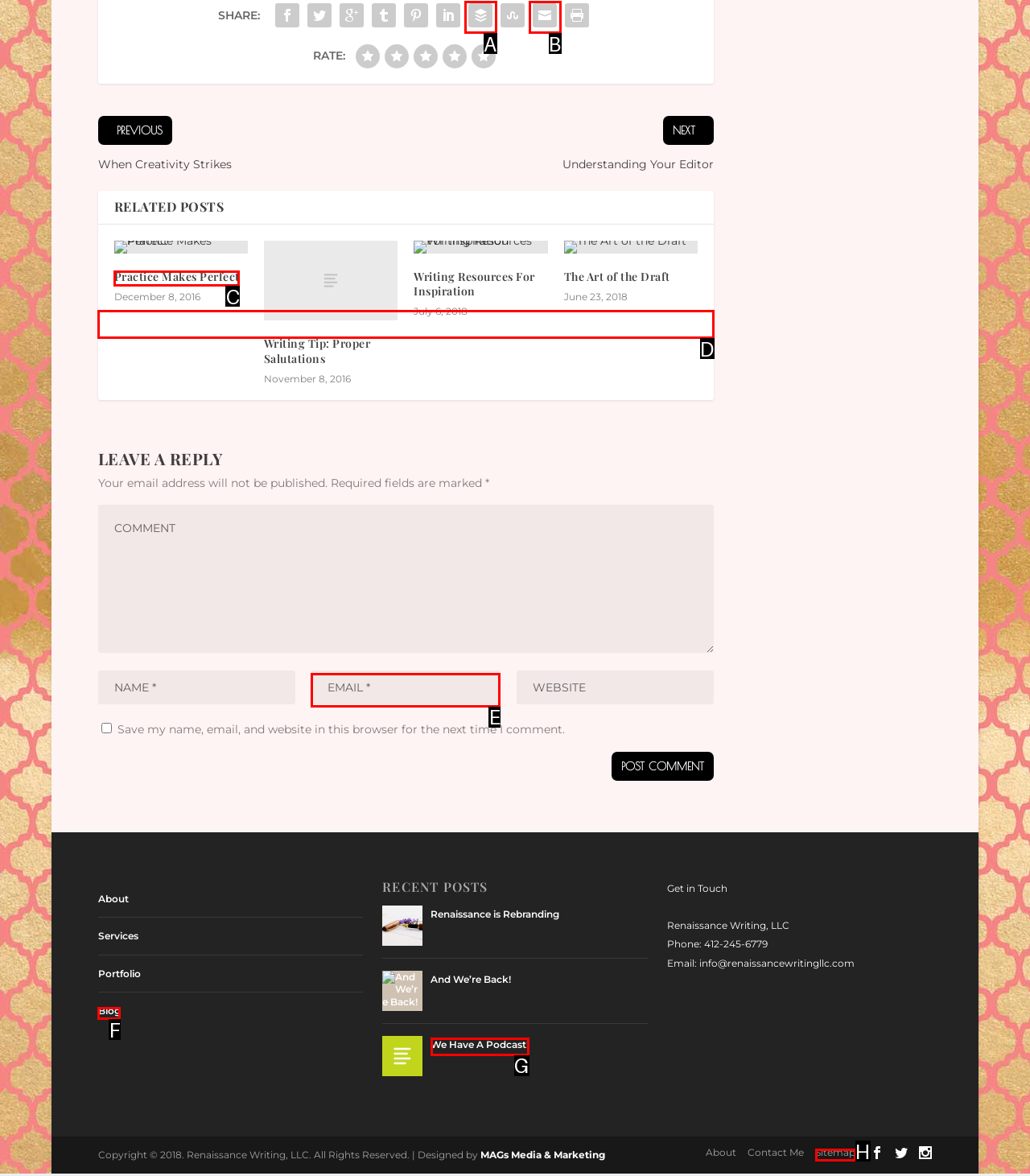Identify the correct UI element to click on to achieve the following task: Leave a reply Respond with the corresponding letter from the given choices.

D